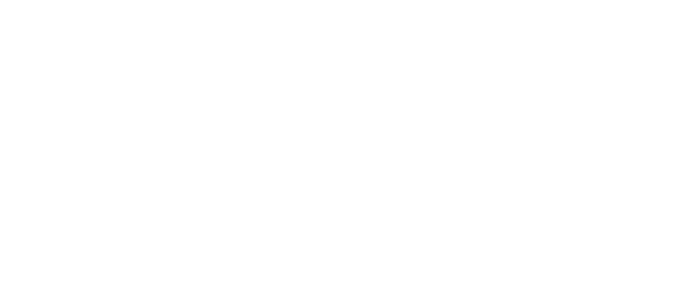What does the abstract symbol in the image represent?
Answer with a single word or phrase by referring to the visual content.

Concept related to education or accessibility